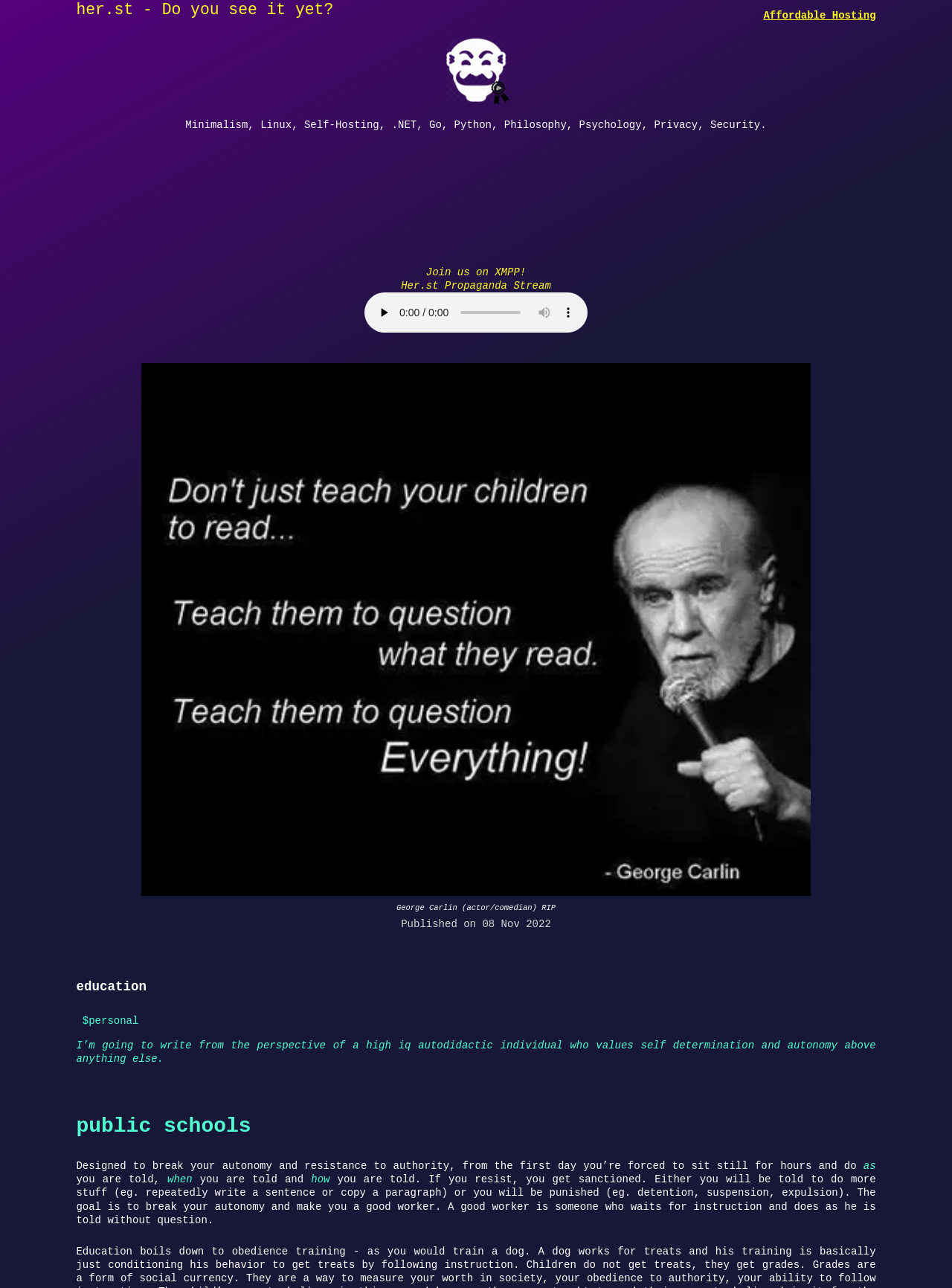What is the author's value system? Based on the screenshot, please respond with a single word or phrase.

Autonomy and self-determination